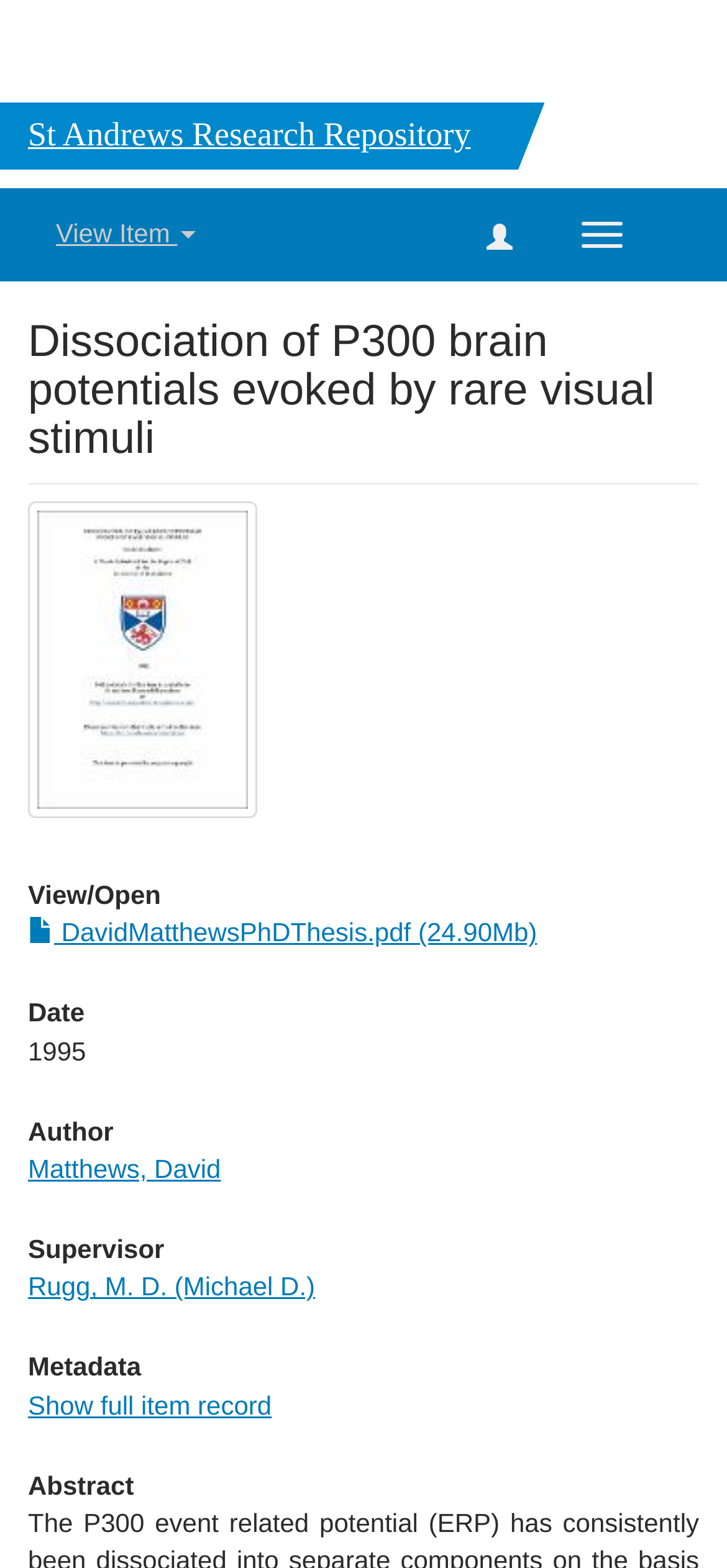What is the name of the author?
Give a thorough and detailed response to the question.

I found the answer by looking at the 'Author' heading and the link below it, which contains the author's name.